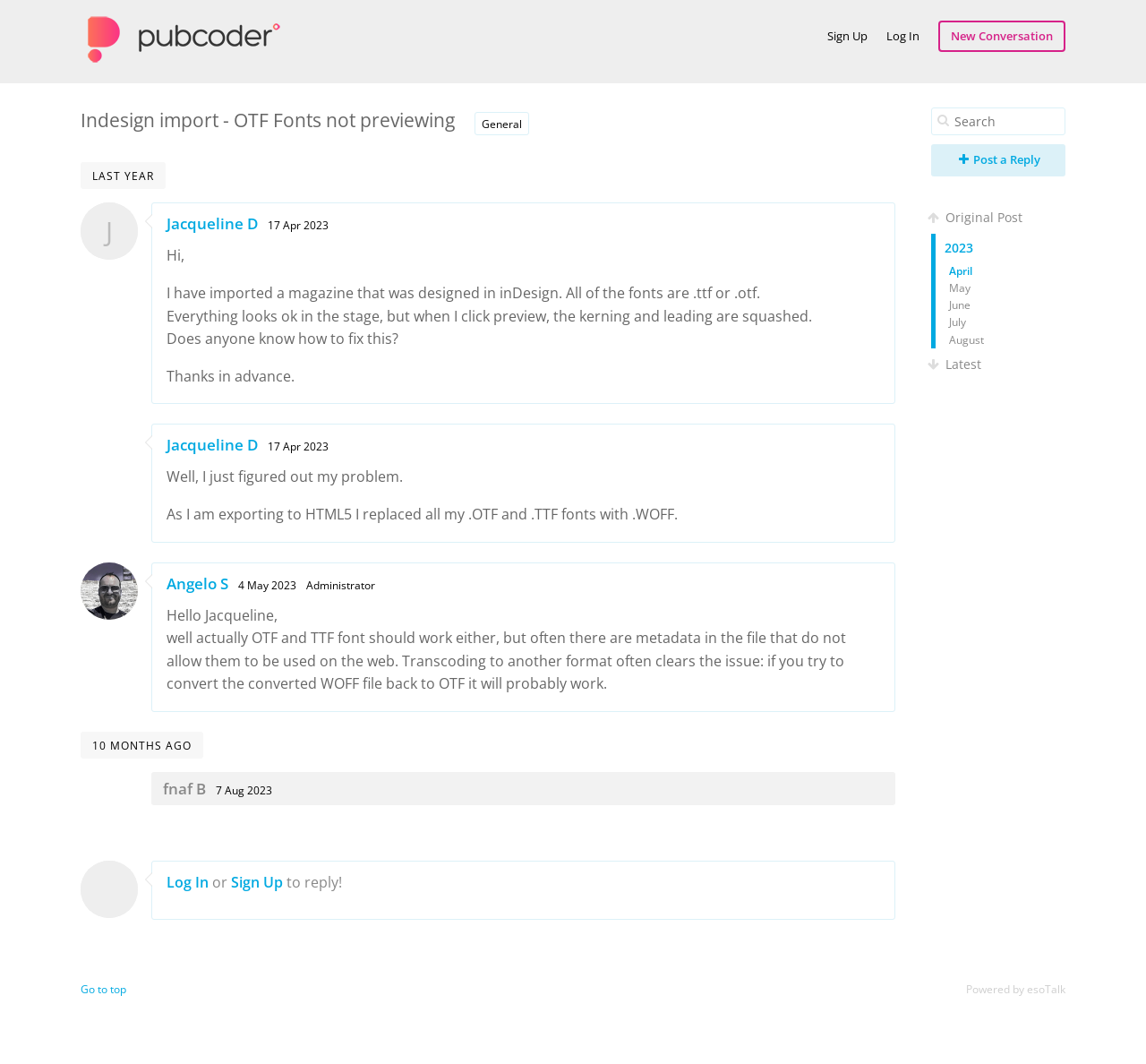Please identify the bounding box coordinates of the clickable area that will fulfill the following instruction: "View original post". The coordinates should be in the format of four float numbers between 0 and 1, i.e., [left, top, right, bottom].

[0.812, 0.191, 0.93, 0.218]